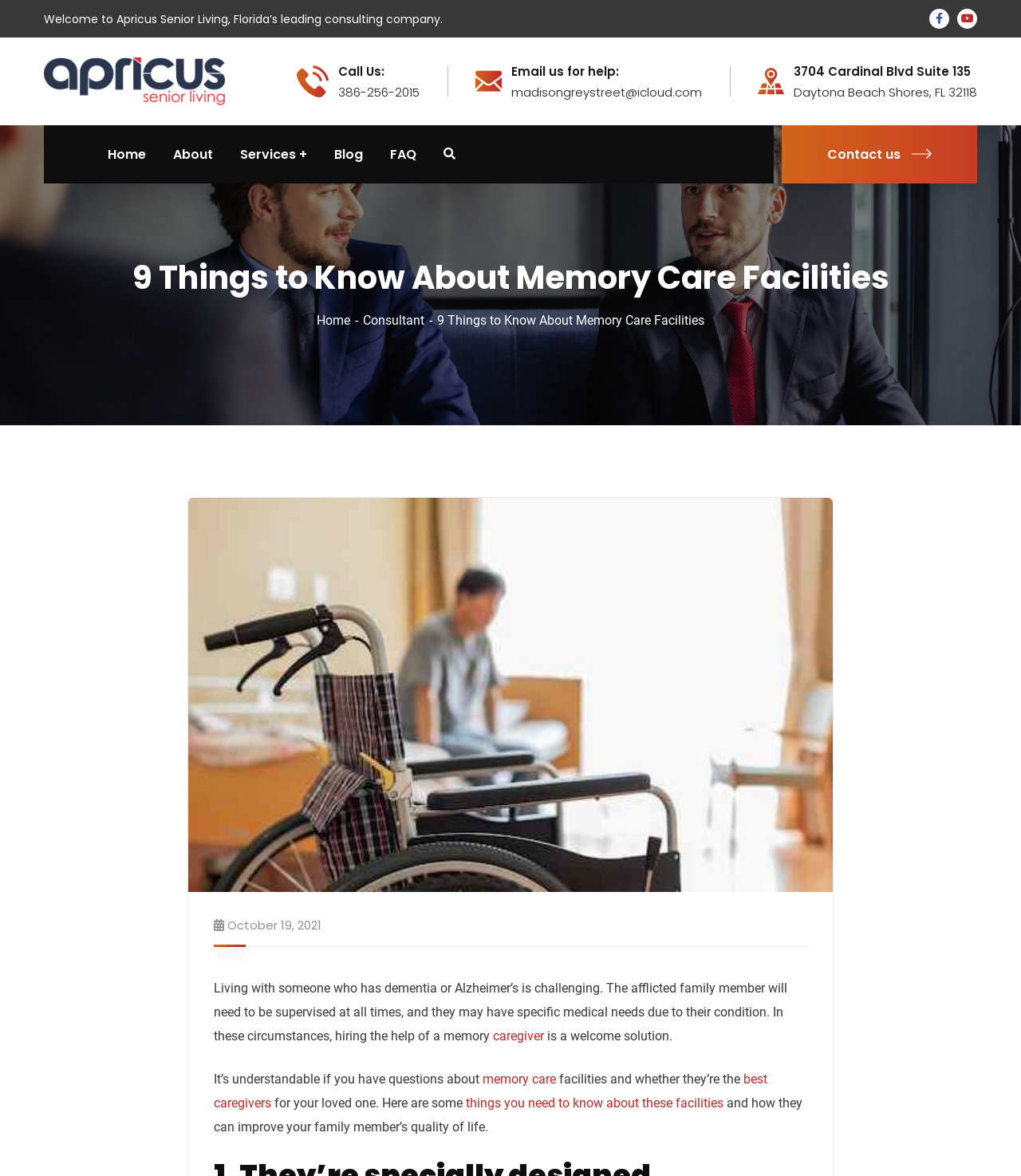Give a short answer using one word or phrase for the question:
What is the topic of the article on the webpage?

Memory Care Facilities